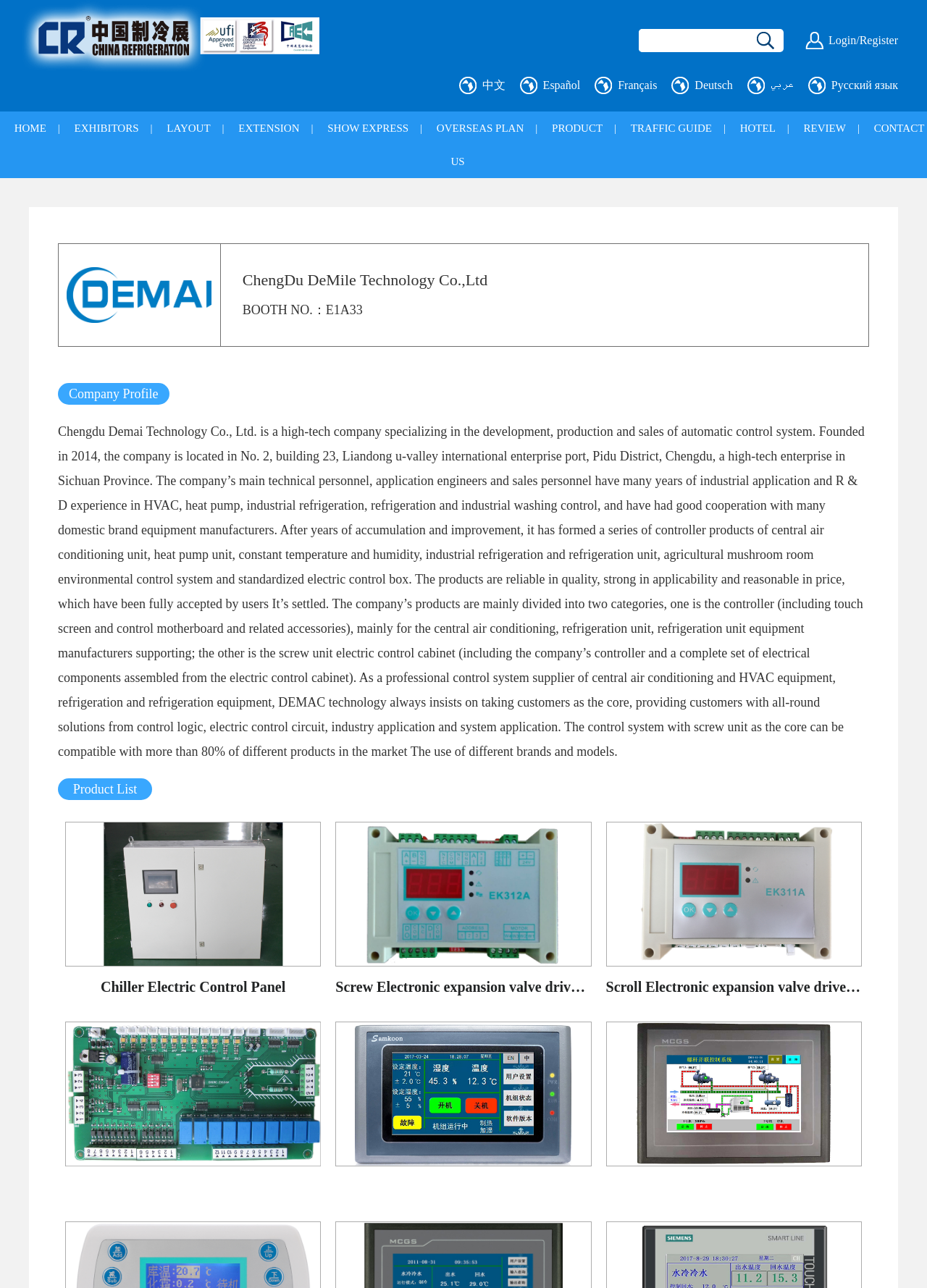Locate the bounding box coordinates of the clickable area to execute the instruction: "Click the Login/Register button". Provide the coordinates as four float numbers between 0 and 1, represented as [left, top, right, bottom].

[0.869, 0.022, 0.969, 0.04]